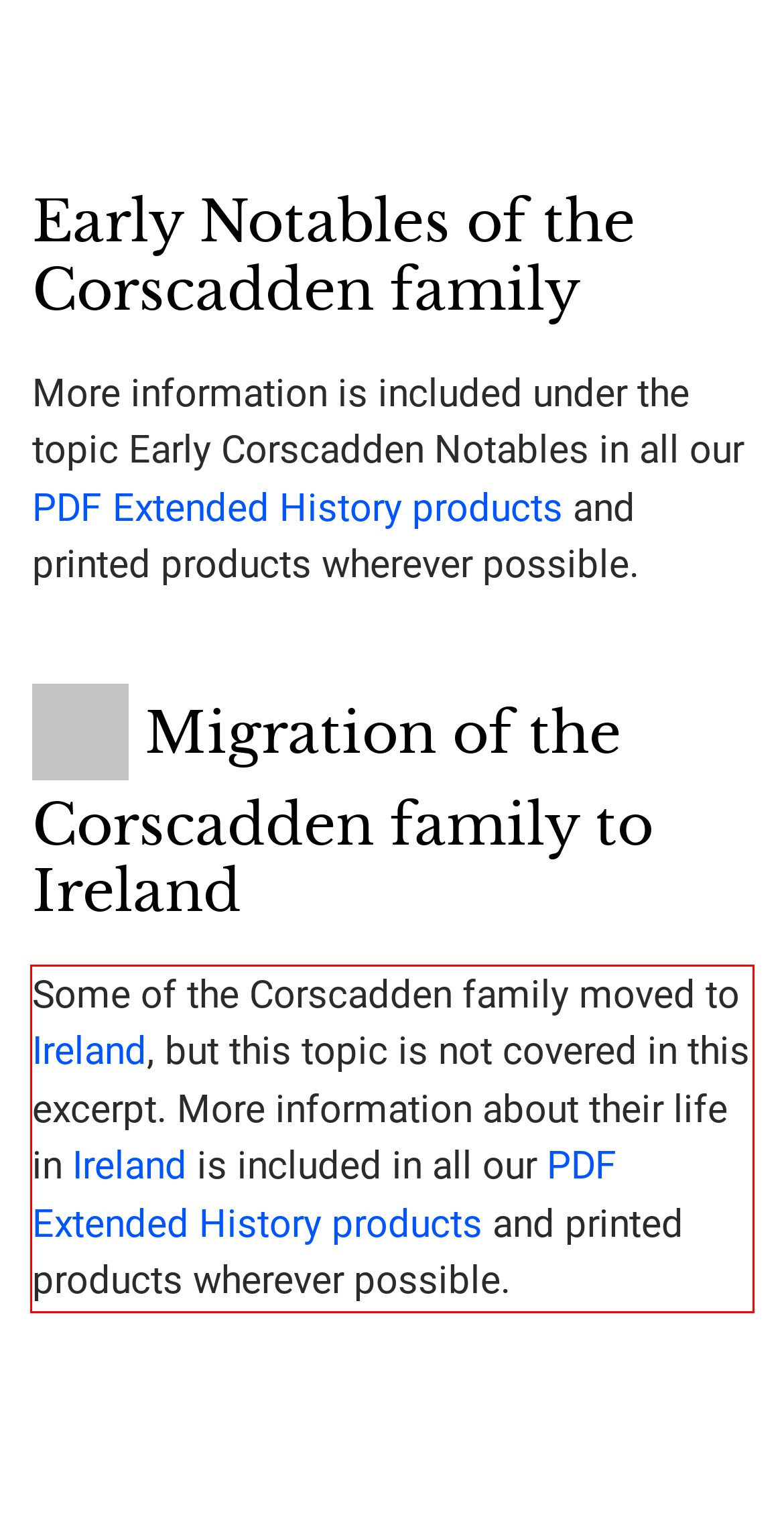Using the provided screenshot of a webpage, recognize the text inside the red rectangle bounding box by performing OCR.

Some of the Corscadden family moved to Ireland, but this topic is not covered in this excerpt. More information about their life in Ireland is included in all our PDF Extended History products and printed products wherever possible.